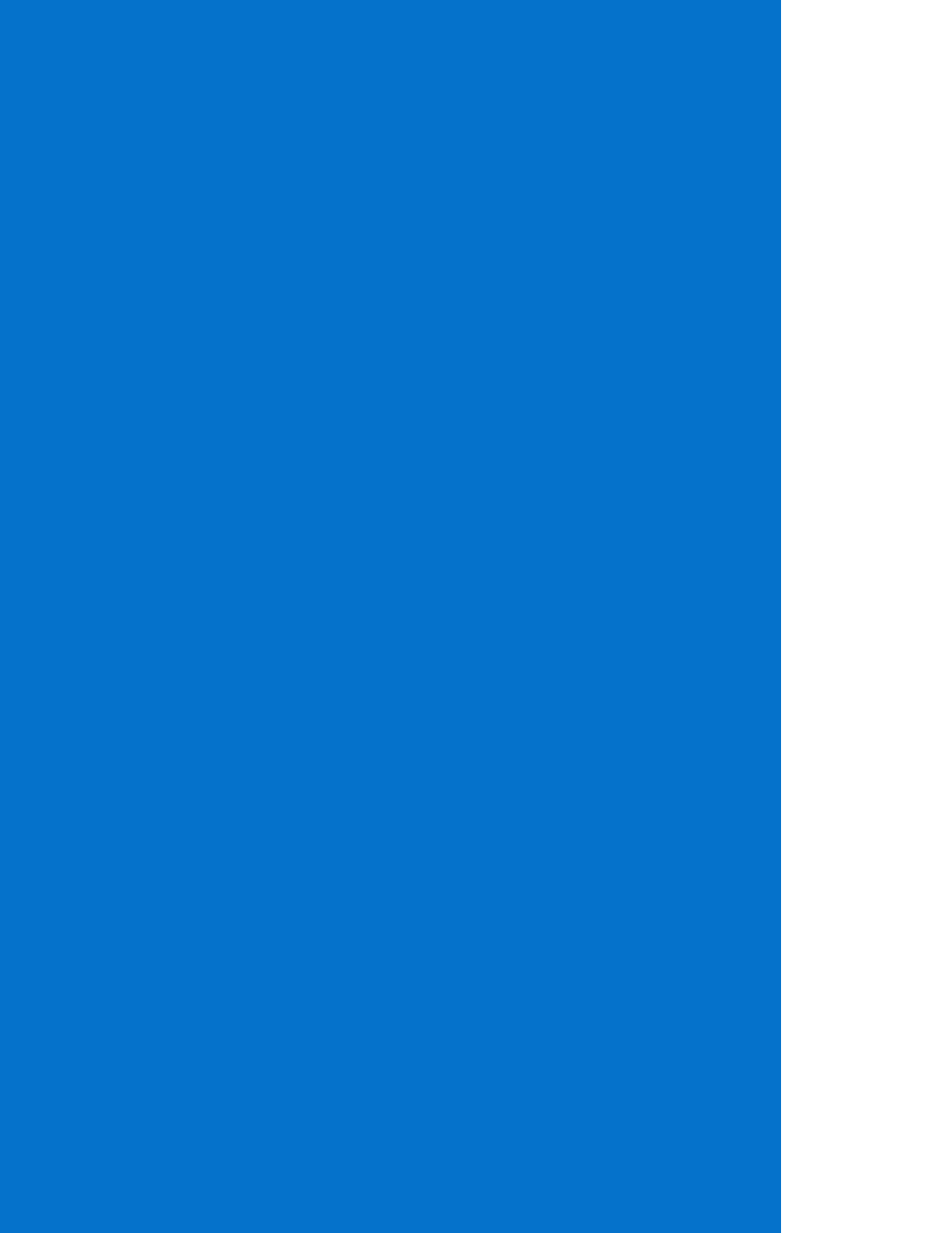Find the bounding box coordinates of the element you need to click on to perform this action: 'Check the website's privacy and cookies policy'. The coordinates should be represented by four float values between 0 and 1, in the format [left, top, right, bottom].

[0.051, 0.864, 0.495, 0.902]